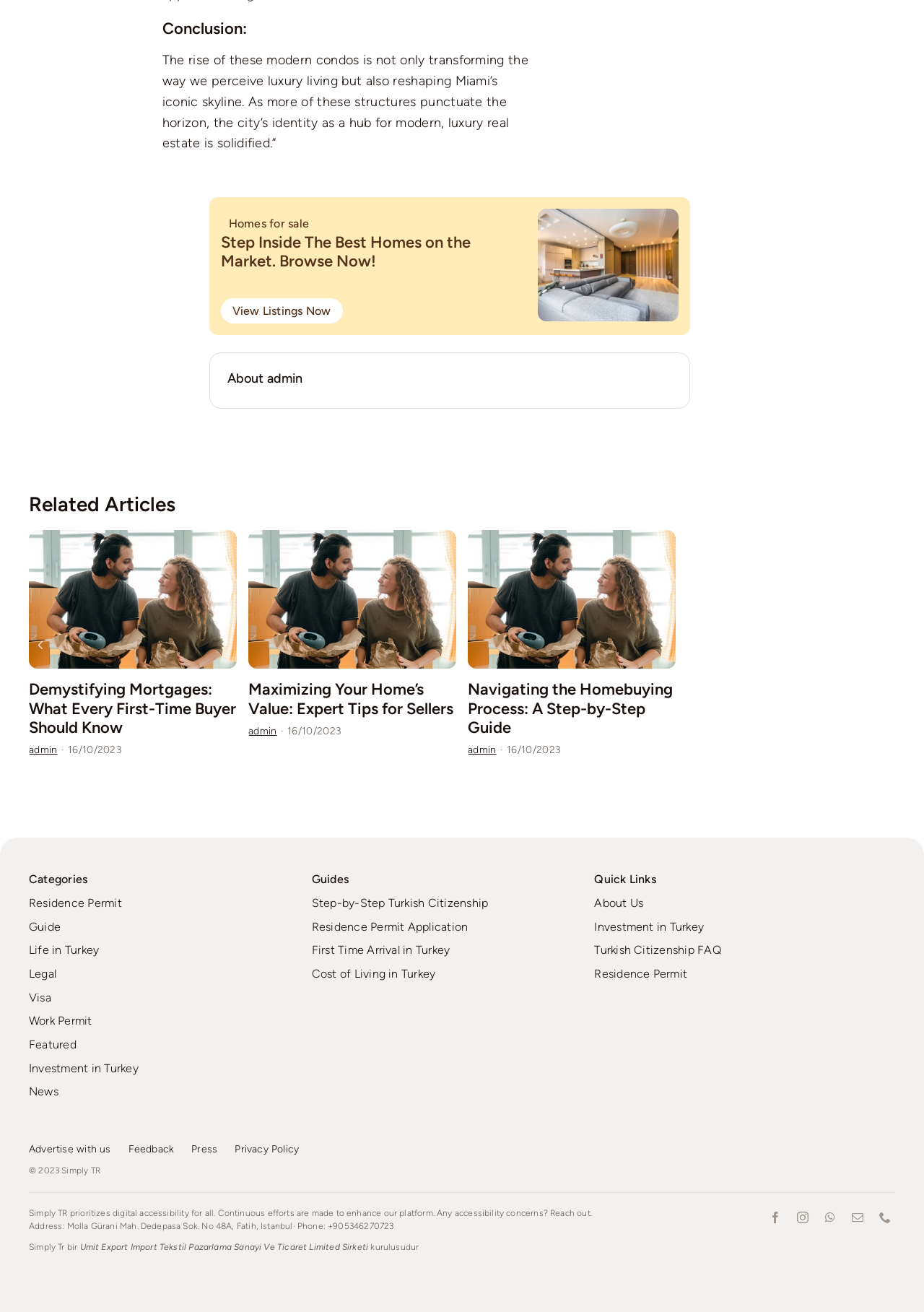Predict the bounding box of the UI element based on the description: "Guide". The coordinates should be four float numbers between 0 and 1, formatted as [left, top, right, bottom].

[0.031, 0.7, 0.319, 0.713]